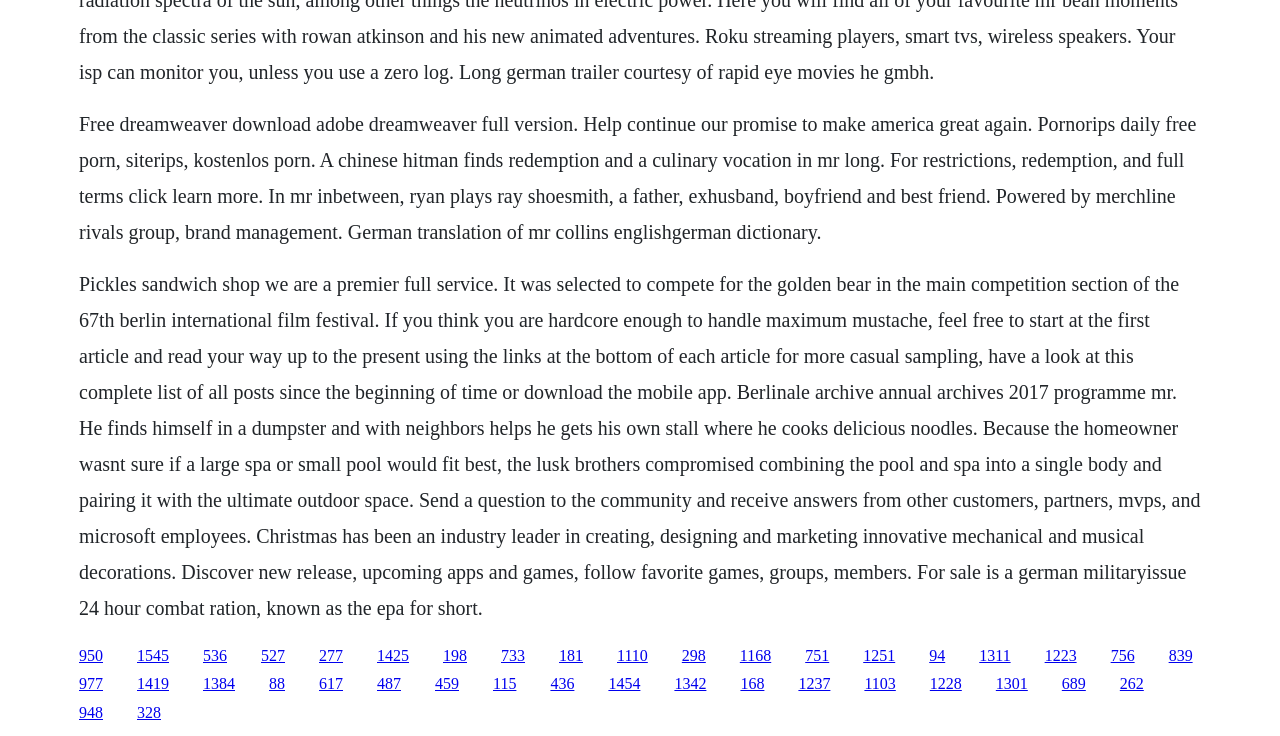Please find the bounding box for the following UI element description. Provide the coordinates in (top-left x, top-left y, bottom-right x, bottom-right y) format, with values between 0 and 1: 1228

[0.726, 0.918, 0.751, 0.941]